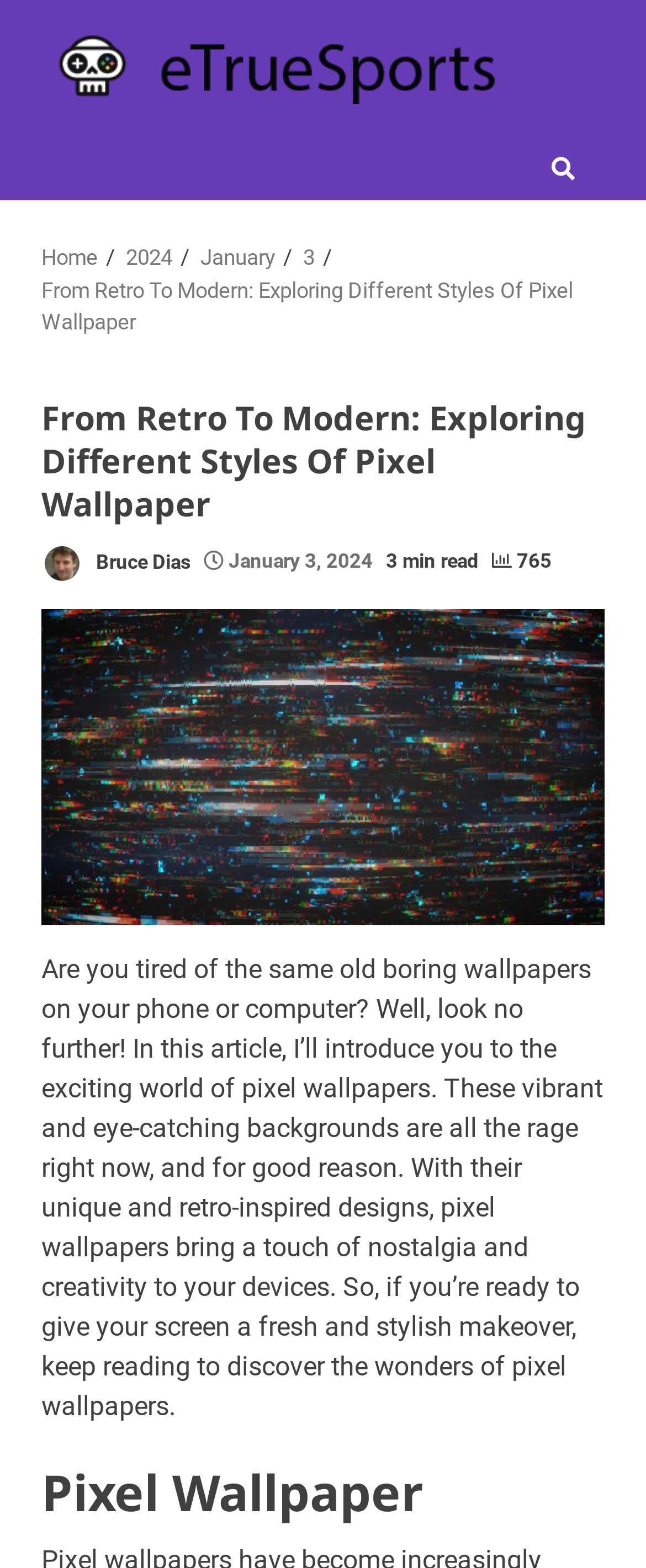What is the author of this article?
Use the information from the screenshot to give a comprehensive response to the question.

The author of this article can be found by looking at the header section of the webpage, where the name 'Bruce Dias' is mentioned as a link.